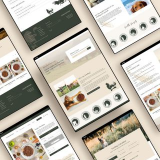What type of food options are likely offered?
Provide a one-word or short-phrase answer based on the image.

Organic food